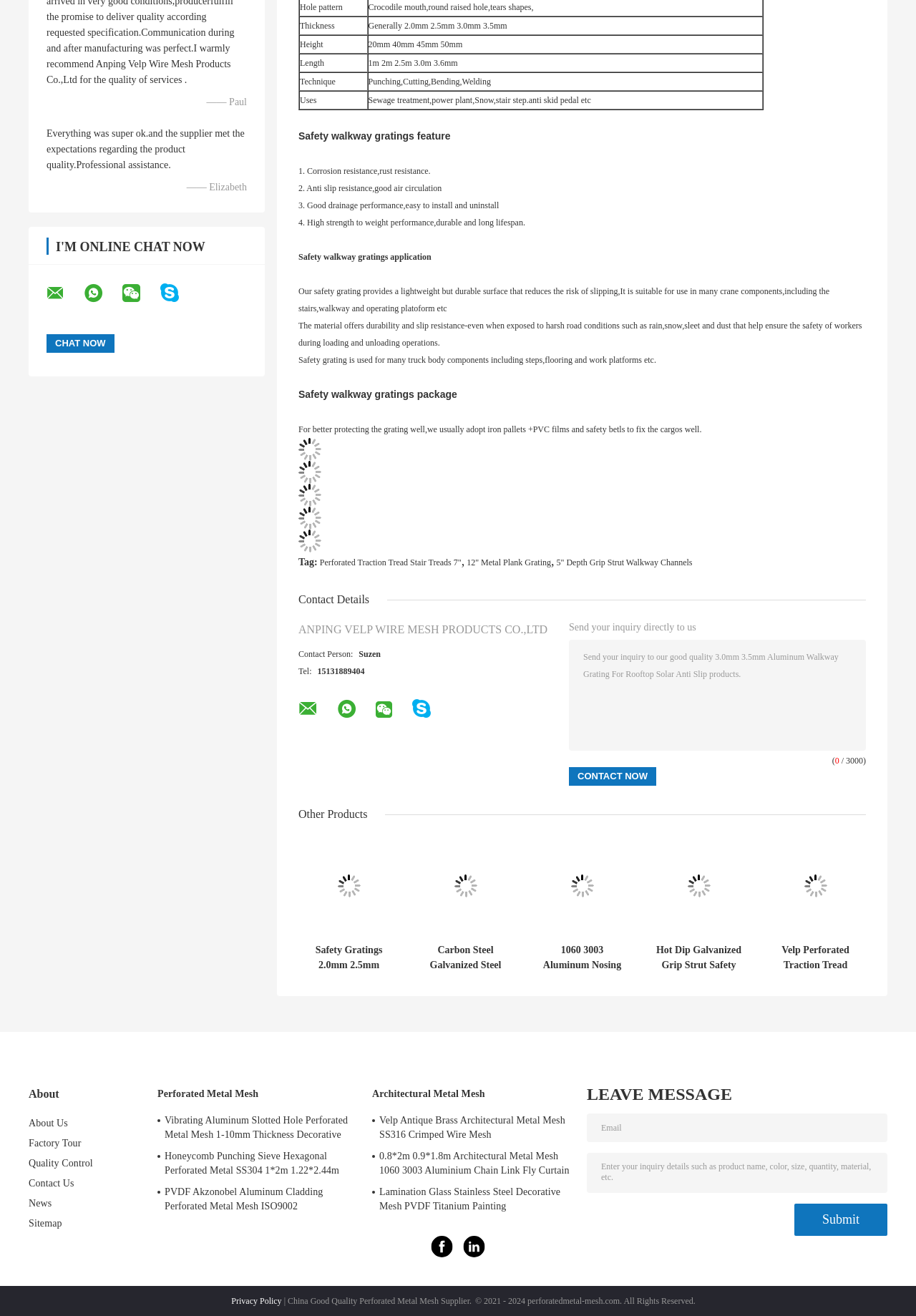Select the bounding box coordinates of the element I need to click to carry out the following instruction: "Click the 'Chat Now' button".

[0.051, 0.254, 0.125, 0.268]